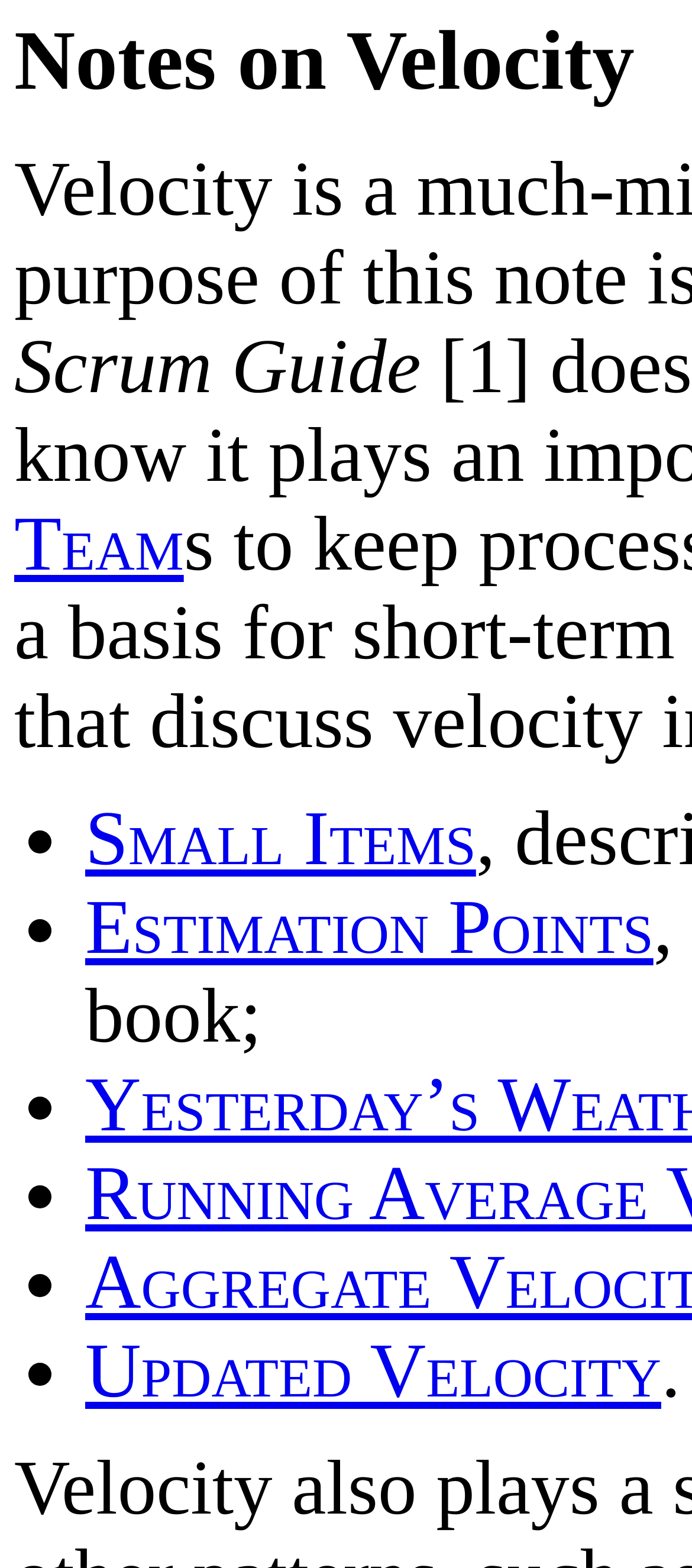Create an in-depth description of the webpage, covering main sections.

The webpage appears to be a list-based page with several links and list markers. At the top-left corner, there is a list marker, a bullet point, followed by a link labeled "Small Items". Below this, there is another list marker, again a bullet point, followed by a link labeled "Estimation Points". This pattern continues, with list markers and links arranged vertically, with the links labeled "Updated Velocity" at the bottom. The links take up most of the horizontal space, with the list markers positioned to the left of each link. There is a single period, represented as a static text element, located at the bottom-right corner of the page, adjacent to the "Updated Velocity" link.